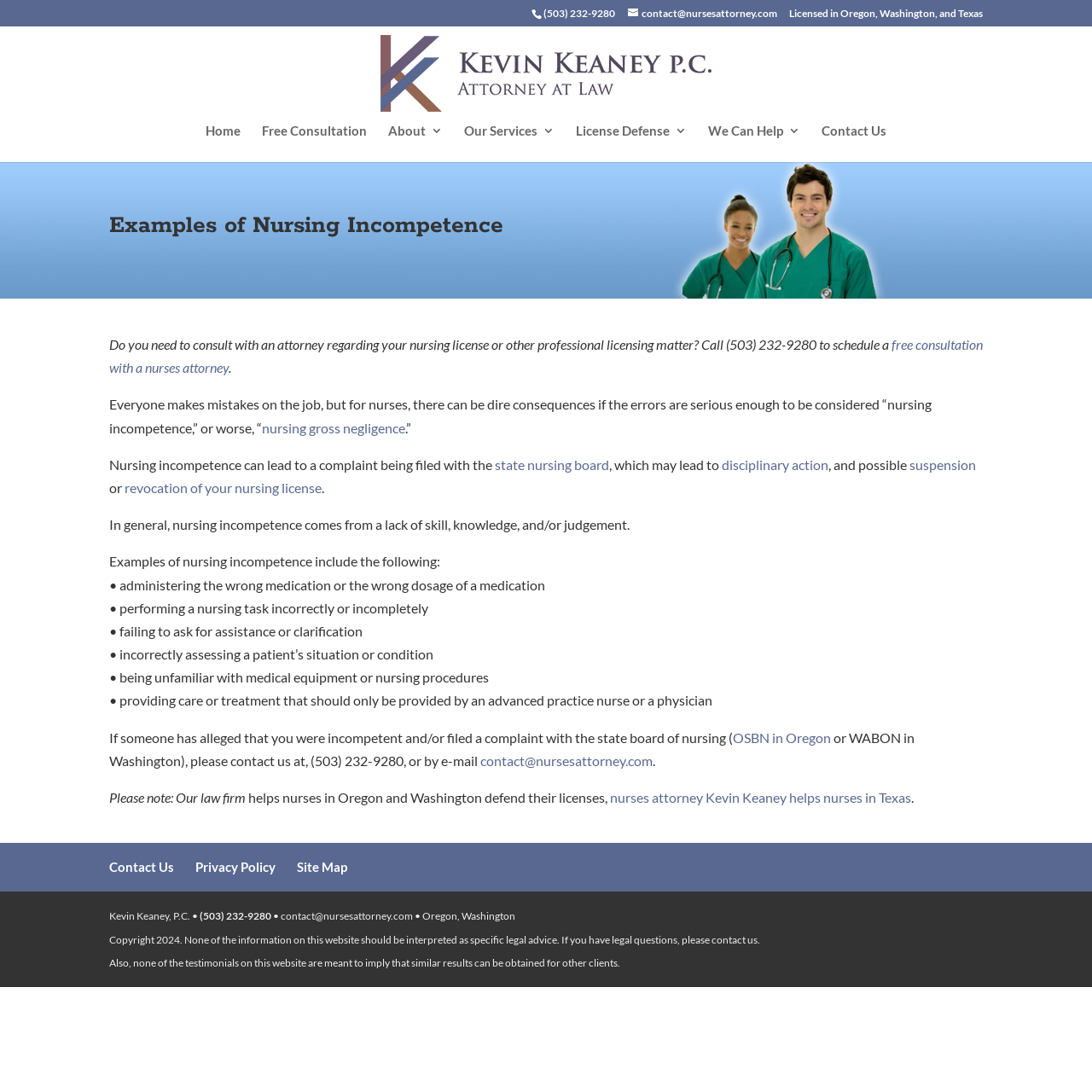From the webpage screenshot, predict the bounding box of the UI element that matches this description: "Site Map".

[0.272, 0.787, 0.318, 0.801]